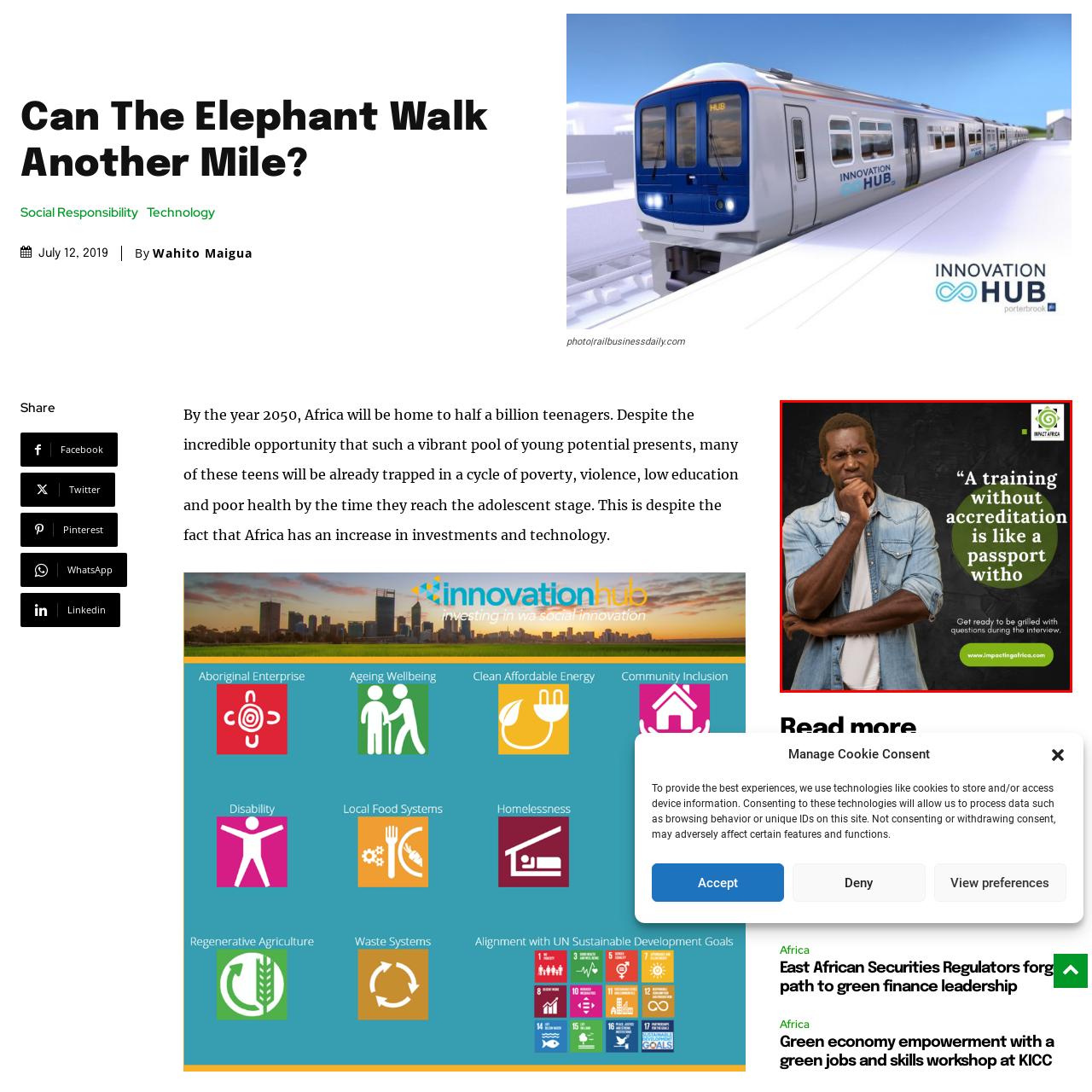What is the purpose of the website mentioned?
Observe the section of the image outlined in red and answer concisely with a single word or phrase.

Educational and professional development